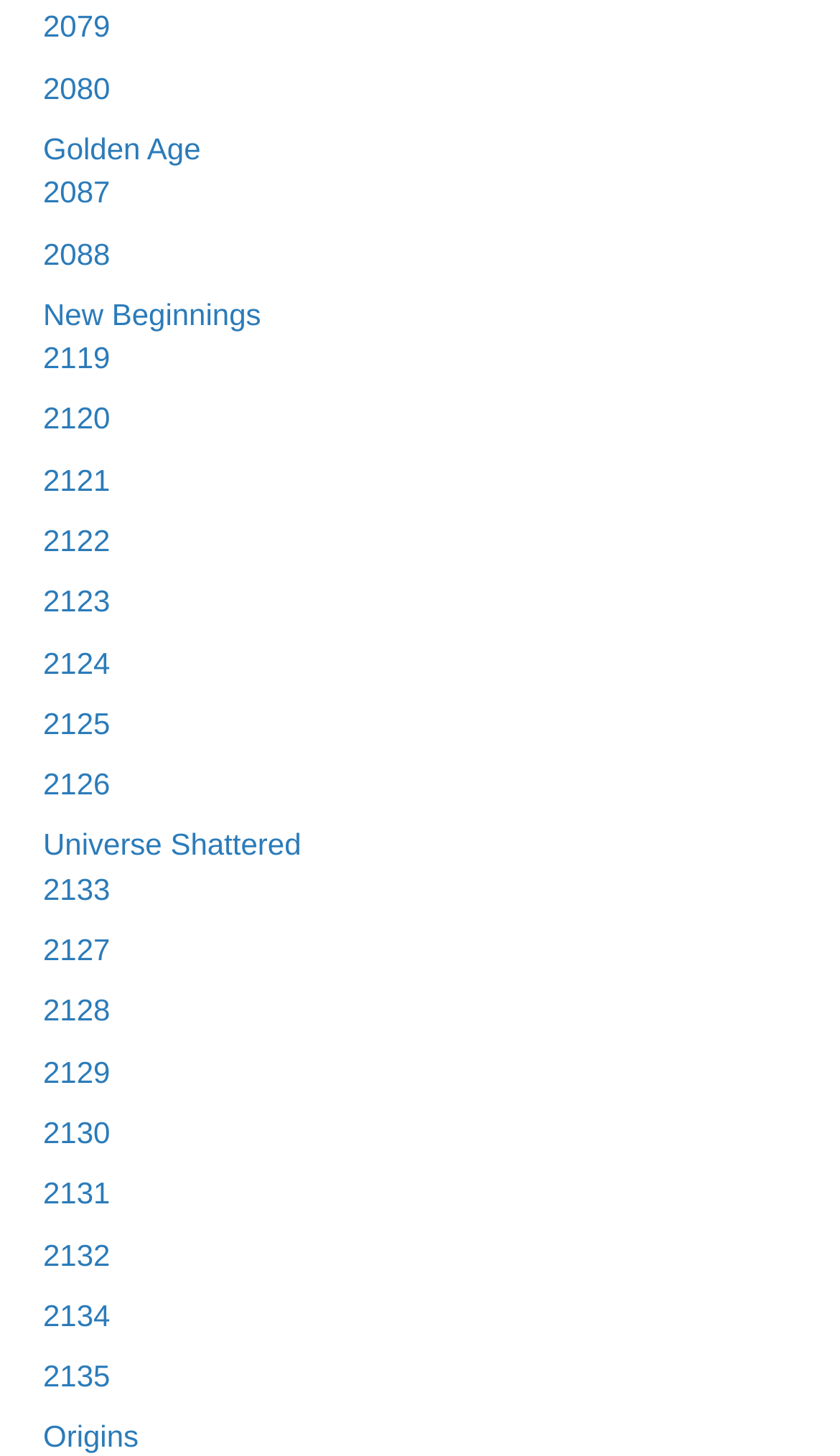Determine the bounding box coordinates of the clickable region to follow the instruction: "Read about social media".

None